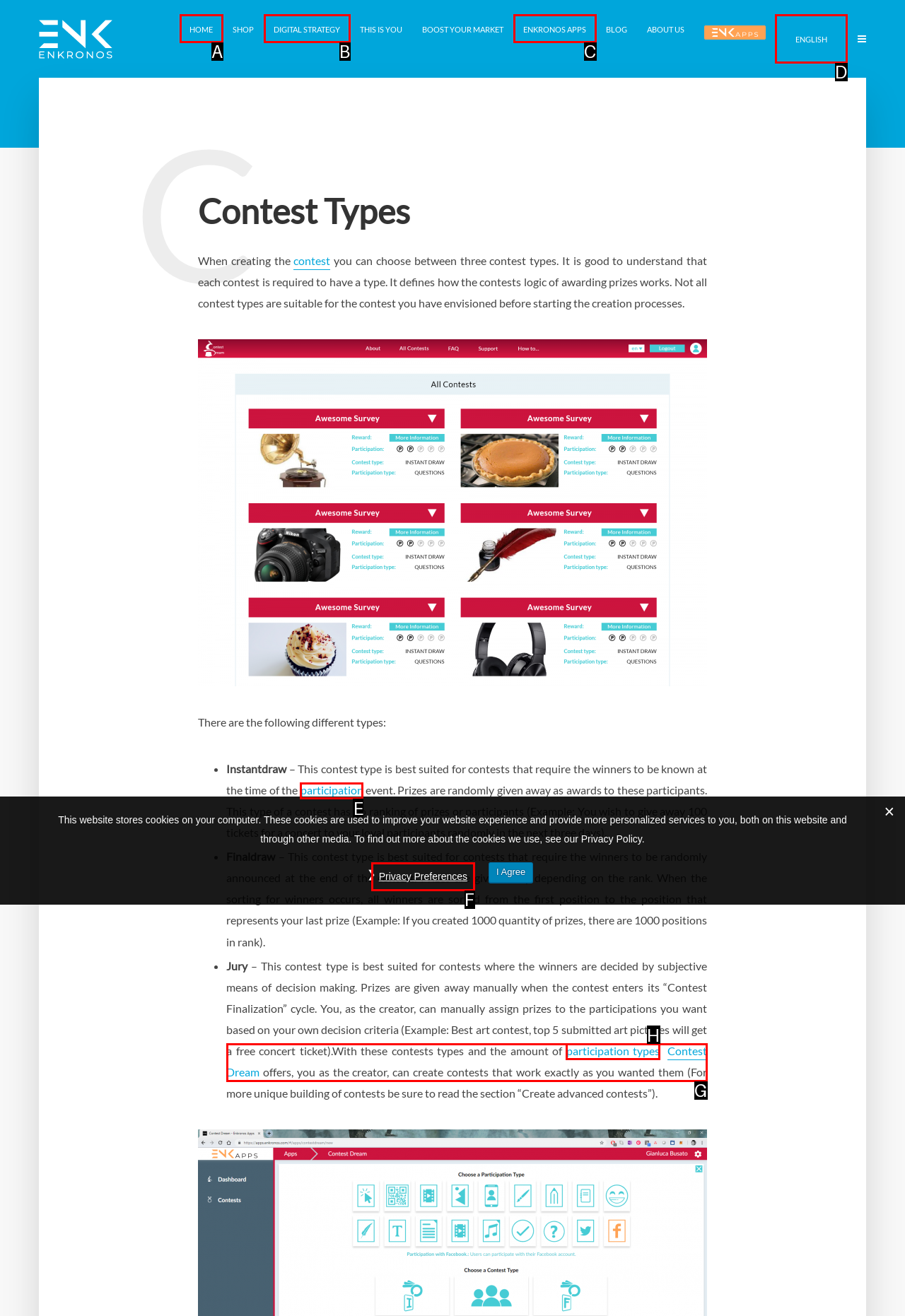Pick the option that should be clicked to perform the following task: Click on the 'ENGLISH' link
Answer with the letter of the selected option from the available choices.

D